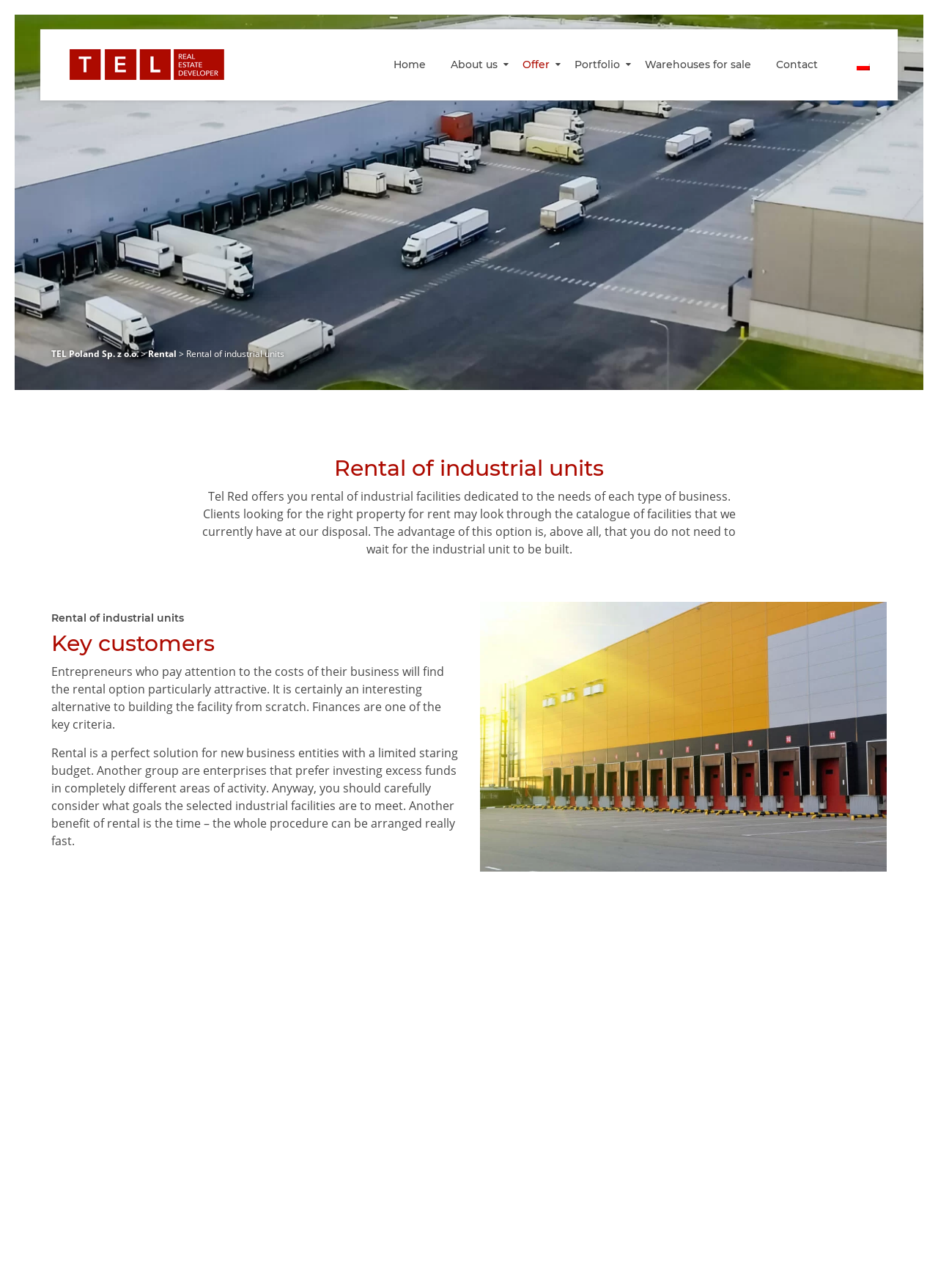Please provide the main heading of the webpage content.

Rental of industrial units